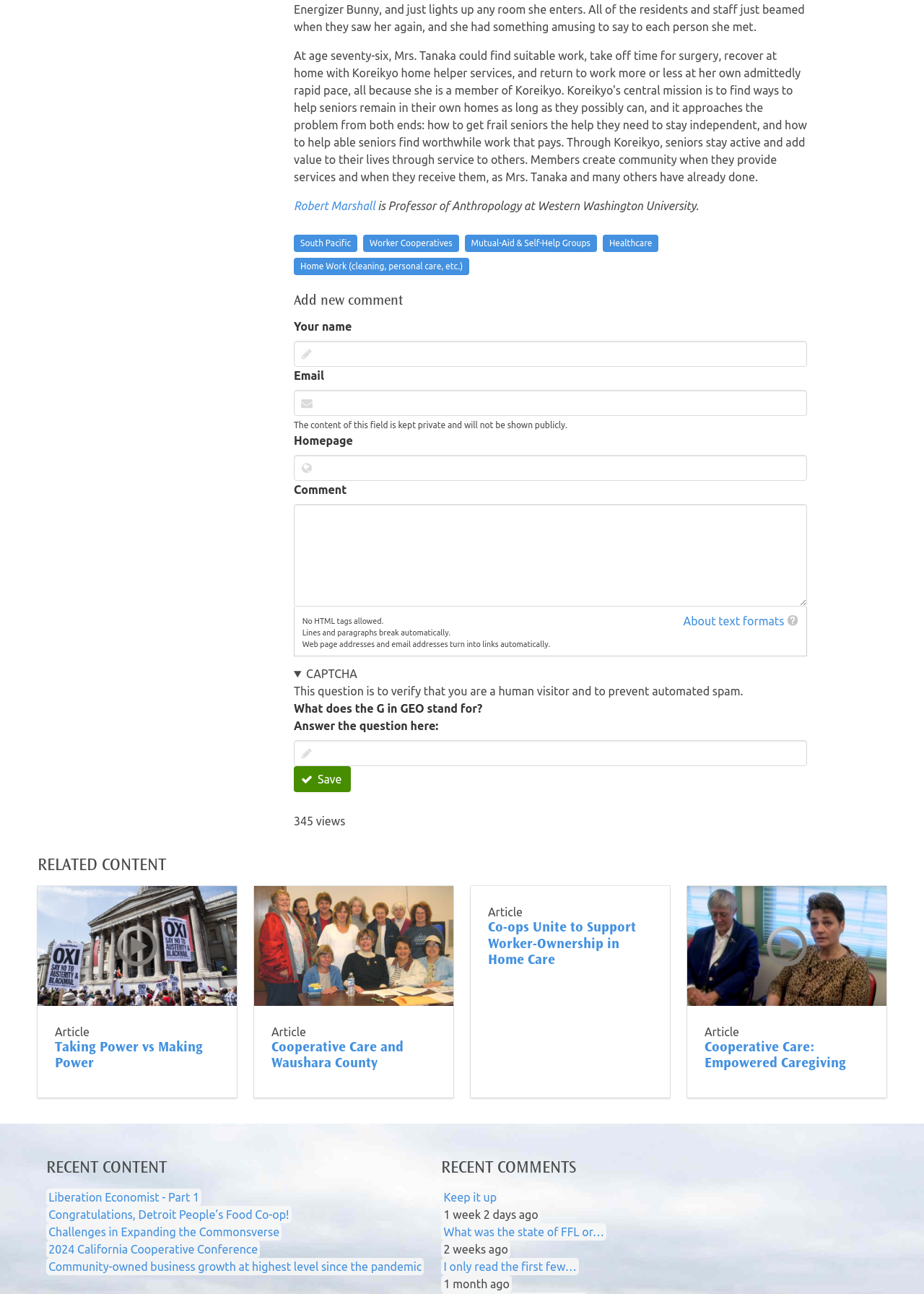How many topics are listed?
Refer to the image and give a detailed answer to the query.

The topics are listed as links, and there are 6 of them: 'South Pacific', 'Worker Cooperatives', 'Mutual-Aid & Self-Help Groups', 'Healthcare', 'Home Work (cleaning, personal care, etc.)'.